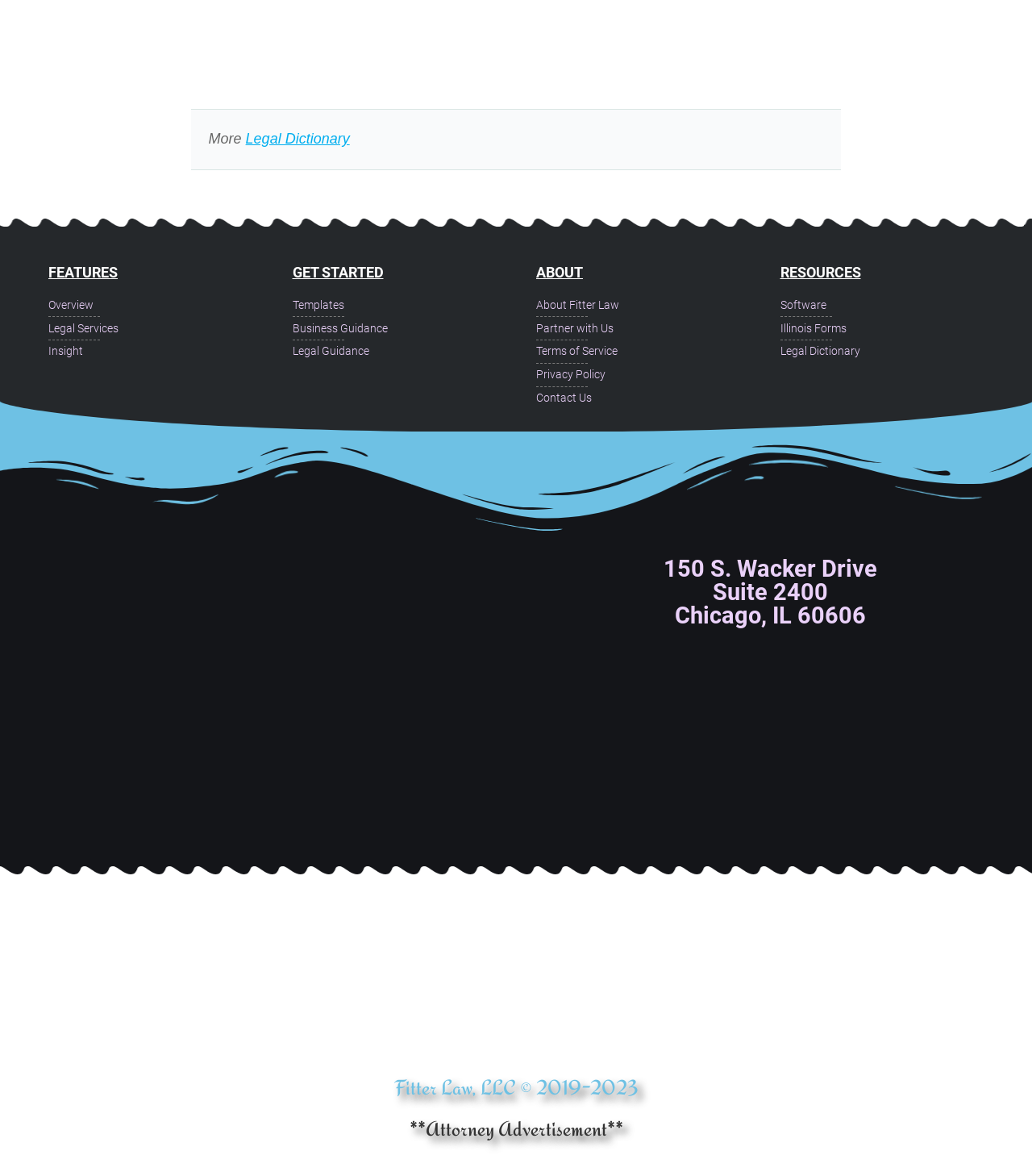Determine the bounding box coordinates of the clickable area required to perform the following instruction: "Go to Templates". The coordinates should be represented as four float numbers between 0 and 1: [left, top, right, bottom].

[0.283, 0.252, 0.52, 0.268]